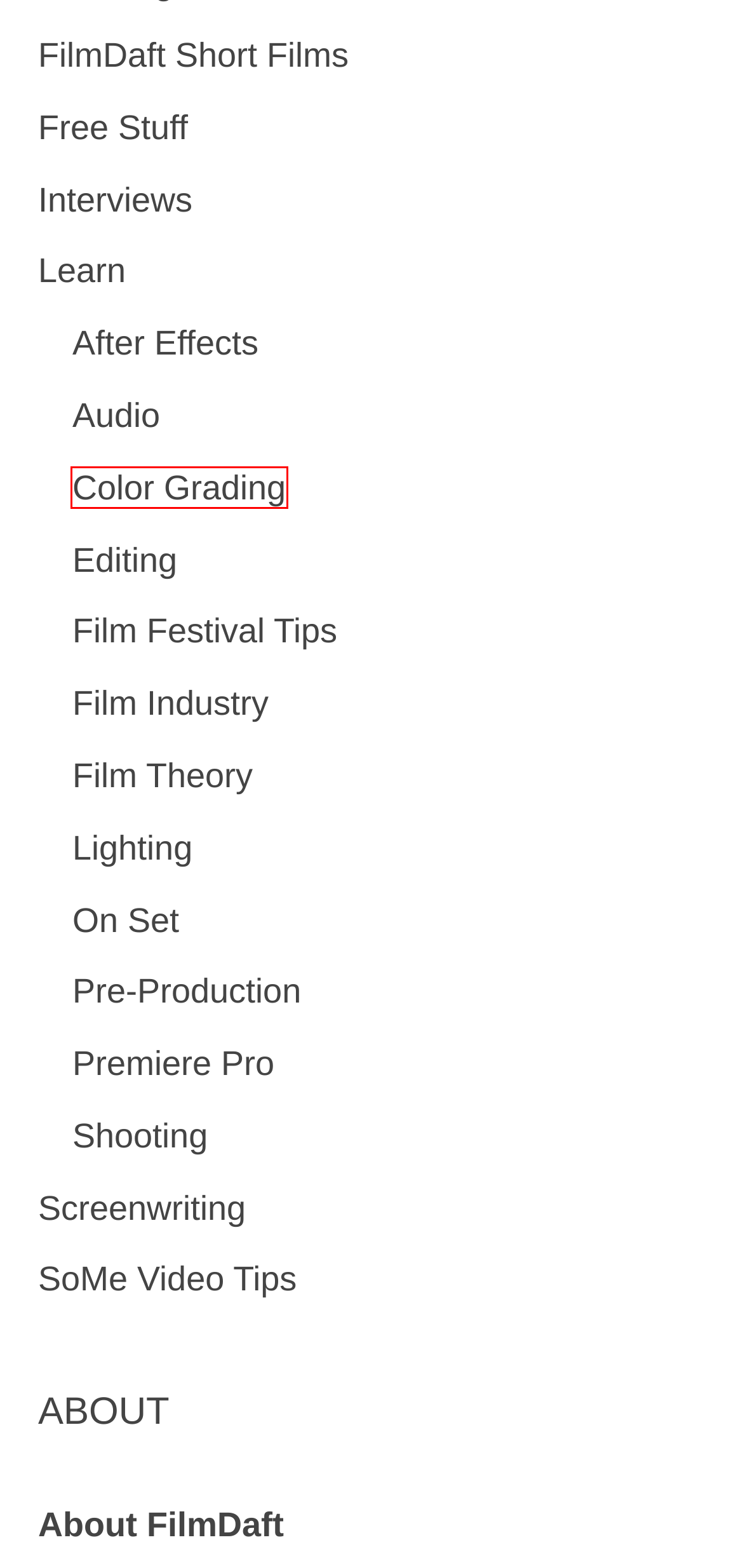You are presented with a screenshot of a webpage with a red bounding box. Select the webpage description that most closely matches the new webpage after clicking the element inside the red bounding box. The options are:
A. Shooting Archives
B. On Set Archives
C. Learn Archives
D. About
E. Film Festival Tips Archives
F. Color Grading Archives
G. Film Theory Archives
H. FilmDaft Short Films Archives

F